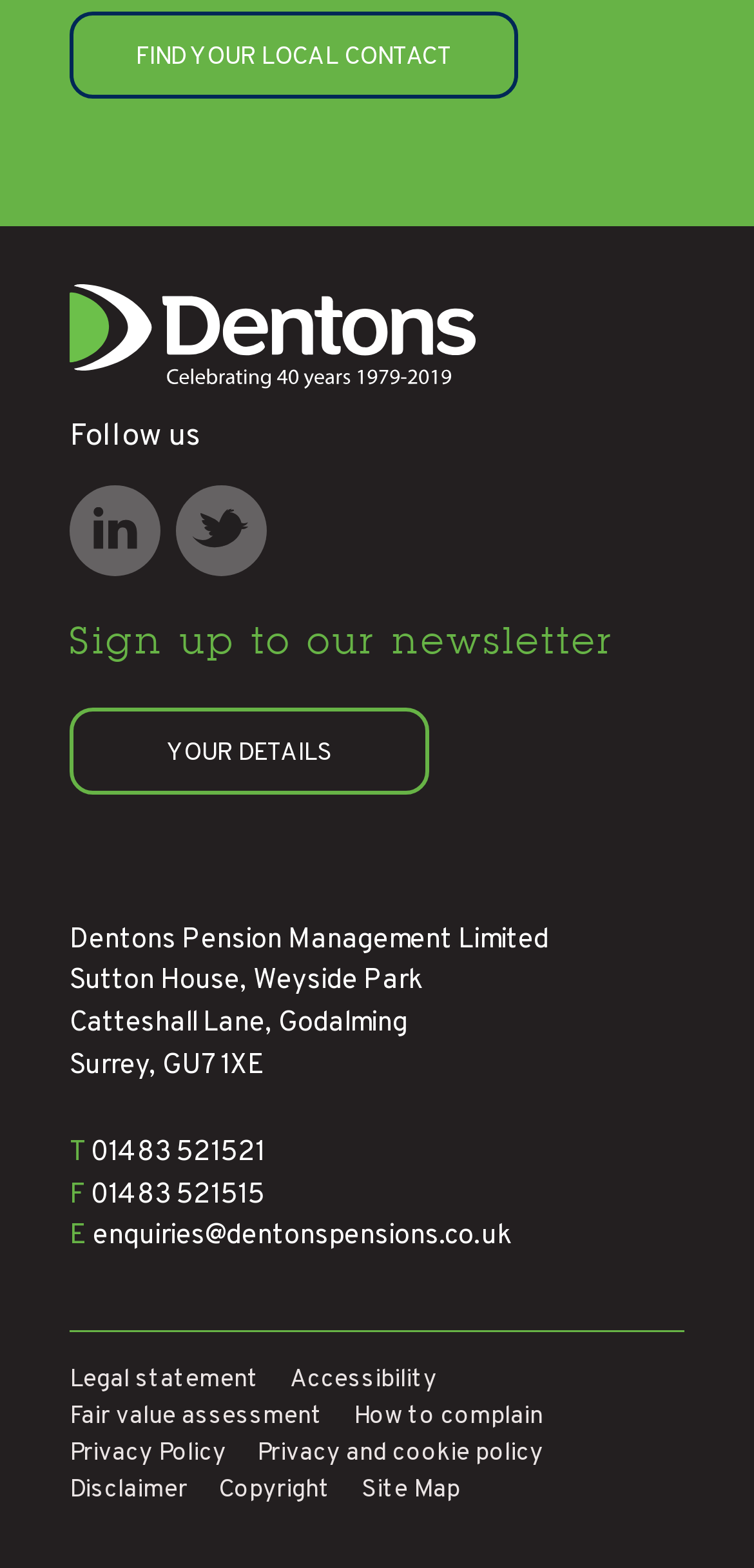Identify the bounding box for the element characterized by the following description: ".social-cls-1{fill:#4d4d4d;}.social-cls-2{fill:#231f20;fill-opacity: 1} Asset 5".

[0.233, 0.31, 0.354, 0.409]